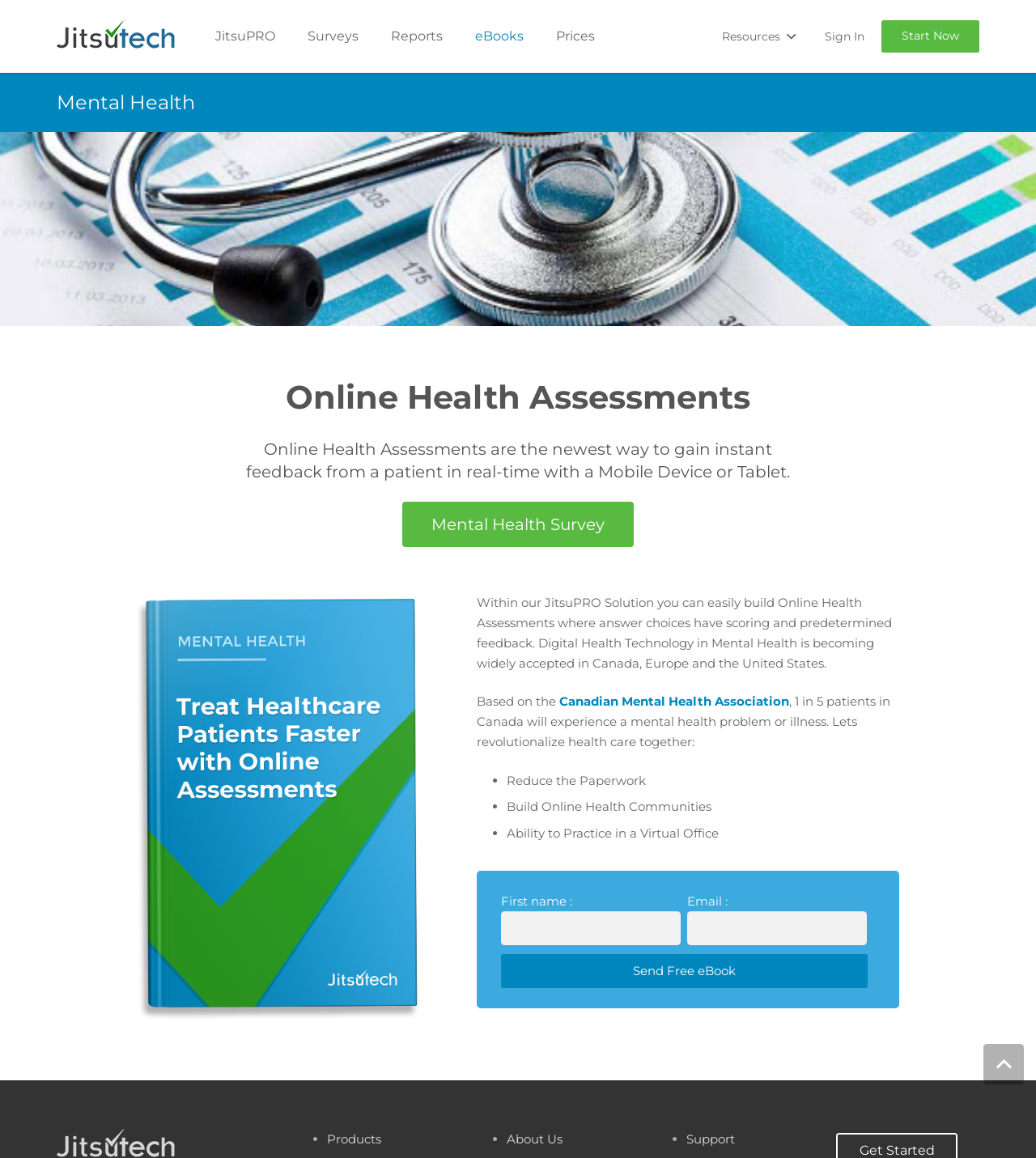Locate the bounding box of the UI element described by: "Canadian Mental Health Association" in the given webpage screenshot.

[0.539, 0.599, 0.761, 0.612]